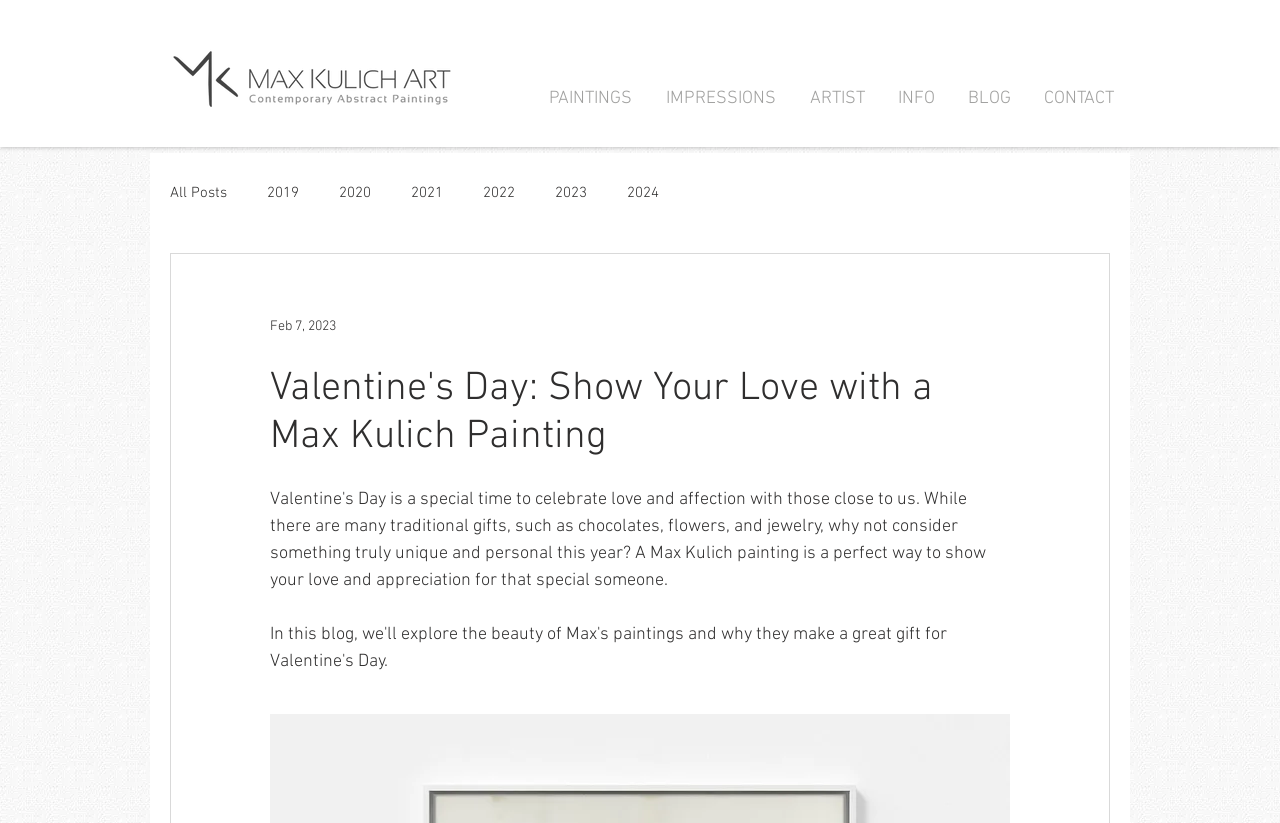Identify the main heading of the webpage and provide its text content.

Valentine's Day: Show Your Love with a Max Kulich Painting